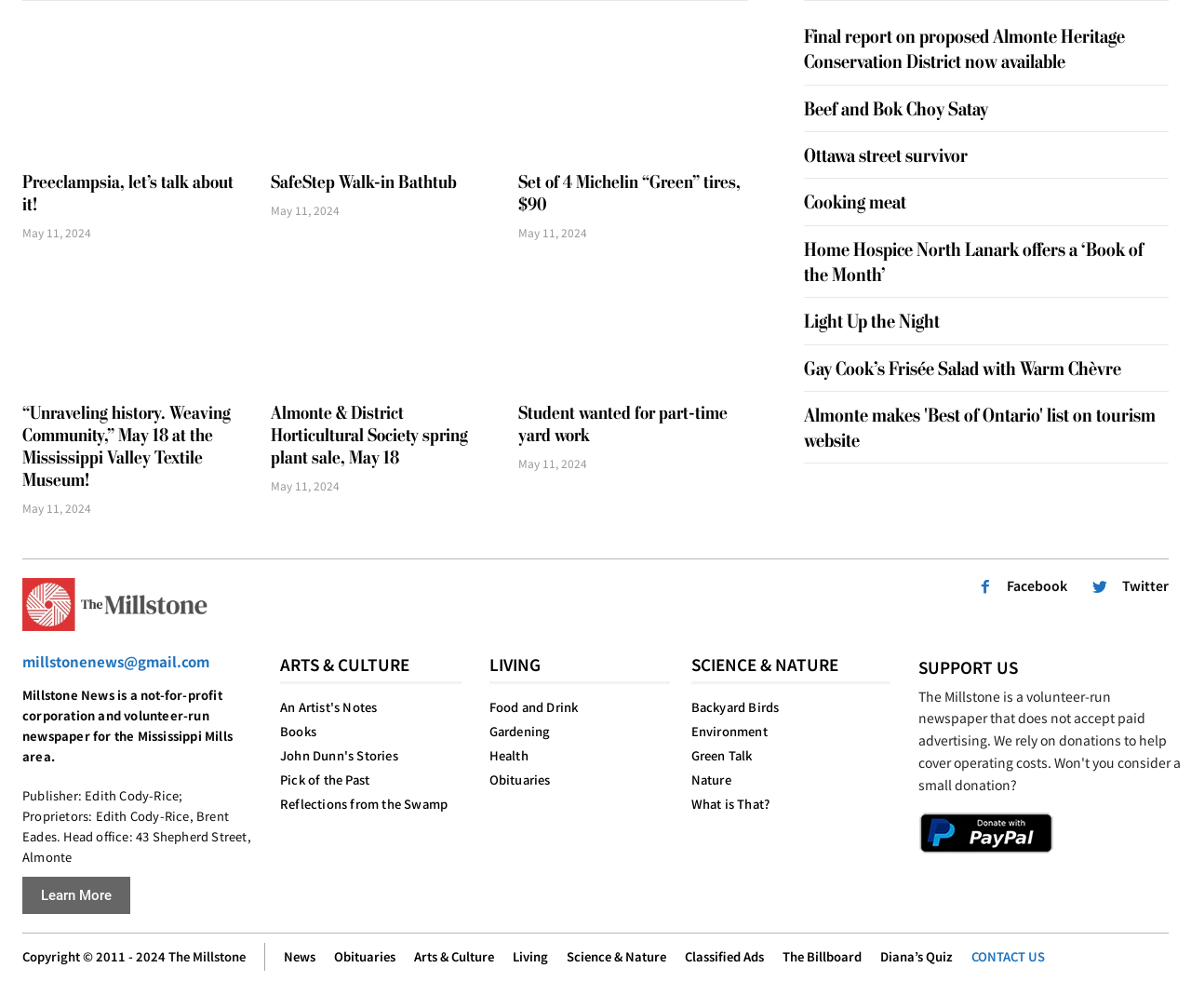What is the date of the articles on this webpage?
Please answer using one word or phrase, based on the screenshot.

May 11, 2024